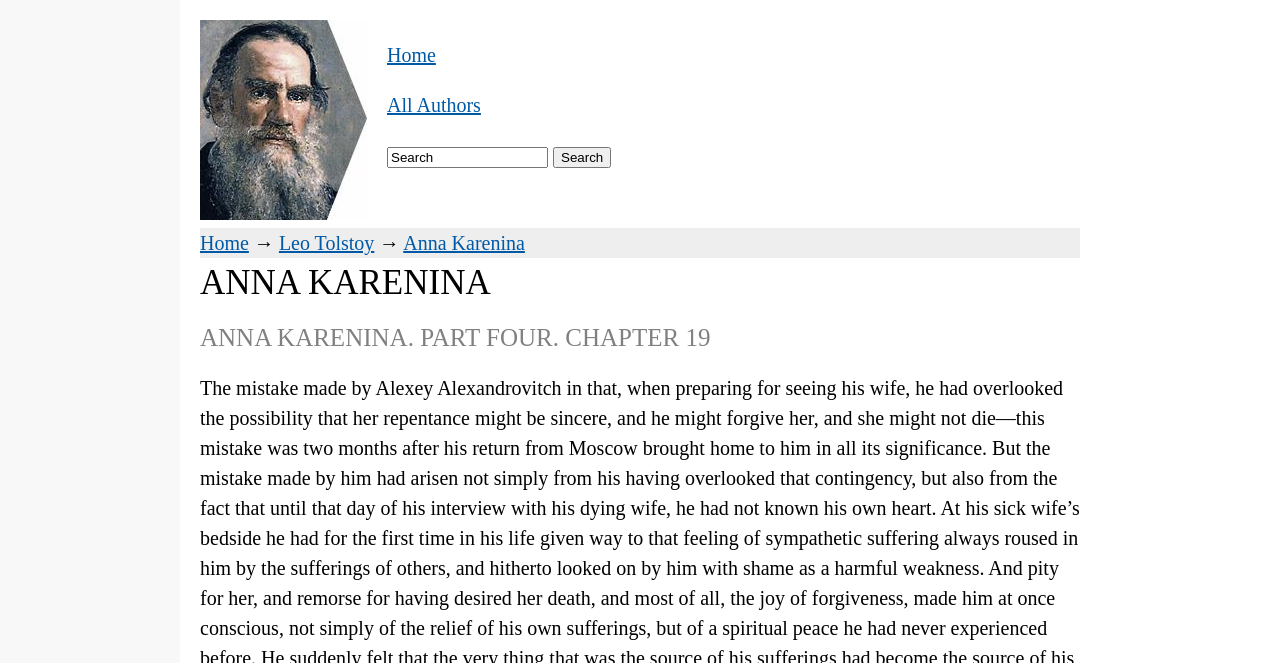Observe the image and answer the following question in detail: How many navigation links are at the top of the page?

I found the number of navigation links by counting the links at the top of the page, which are 'L. N. Tolstoy', 'Home', 'All Authors', and 'Leo Tolstoy'.